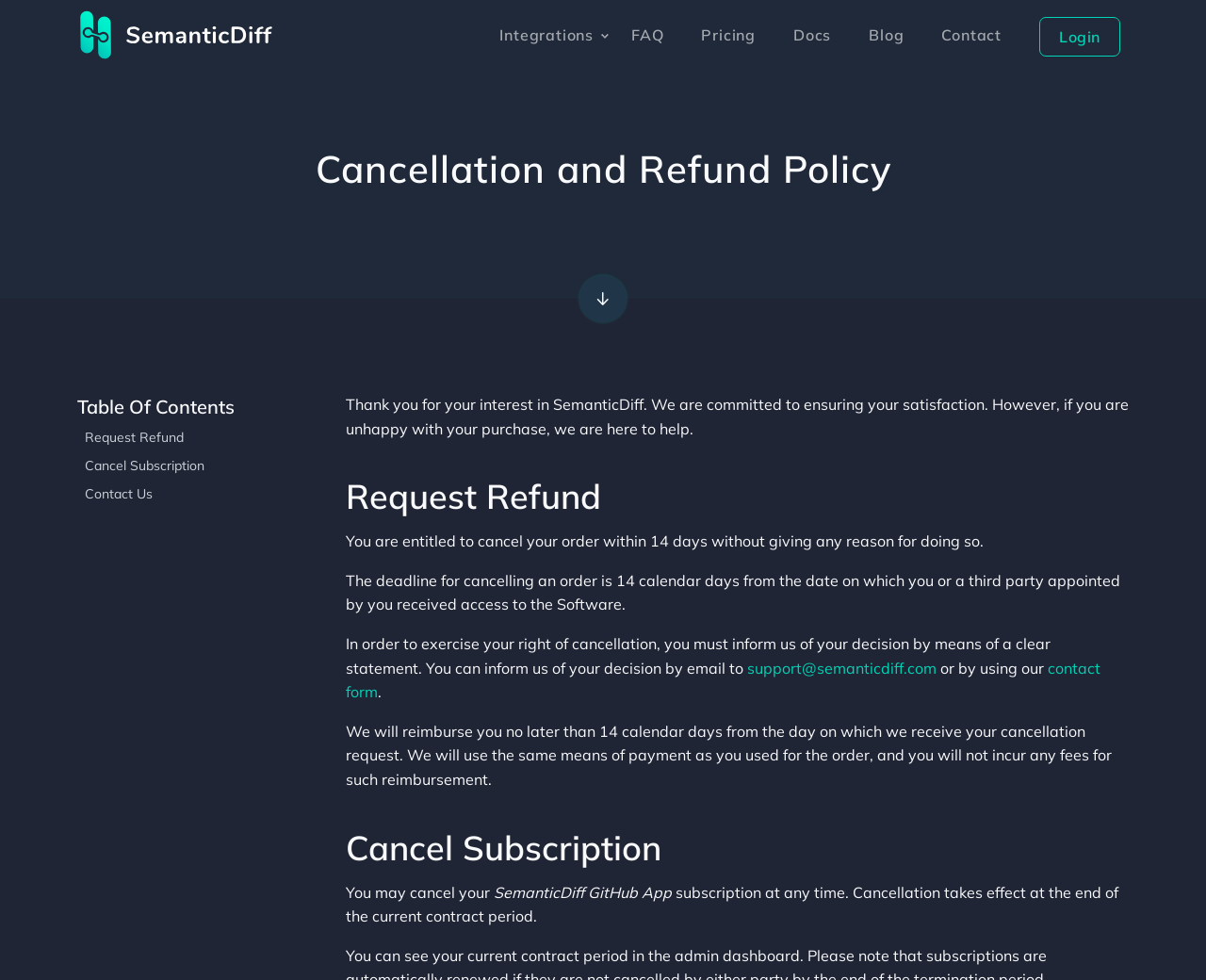Pinpoint the bounding box coordinates for the area that should be clicked to perform the following instruction: "Click the SemanticDiff Logo".

[0.064, 0.0, 0.228, 0.062]